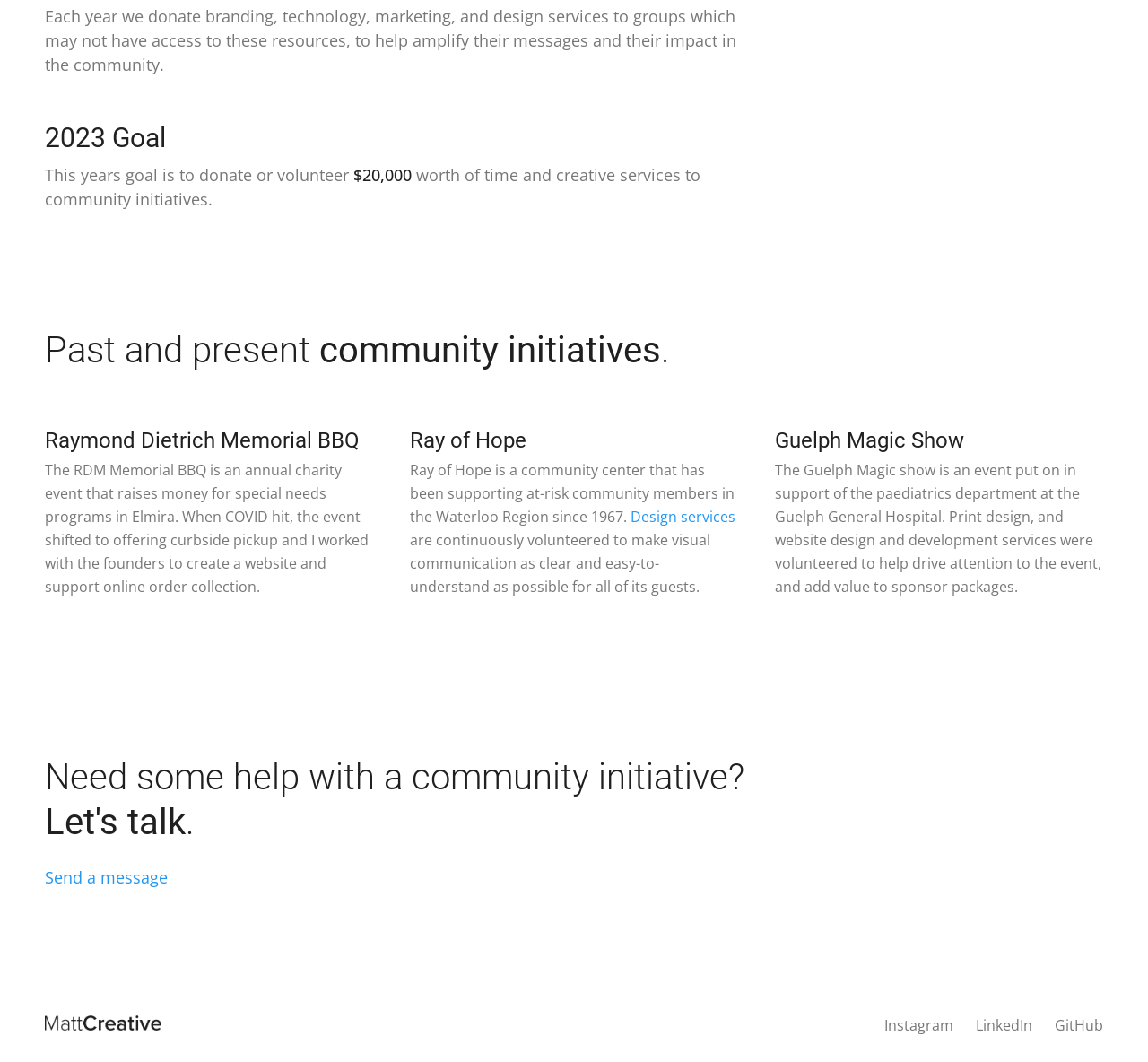What is the purpose of the Guelph Magic Show?
Based on the visual content, answer with a single word or a brief phrase.

Supporting the paediatrics department